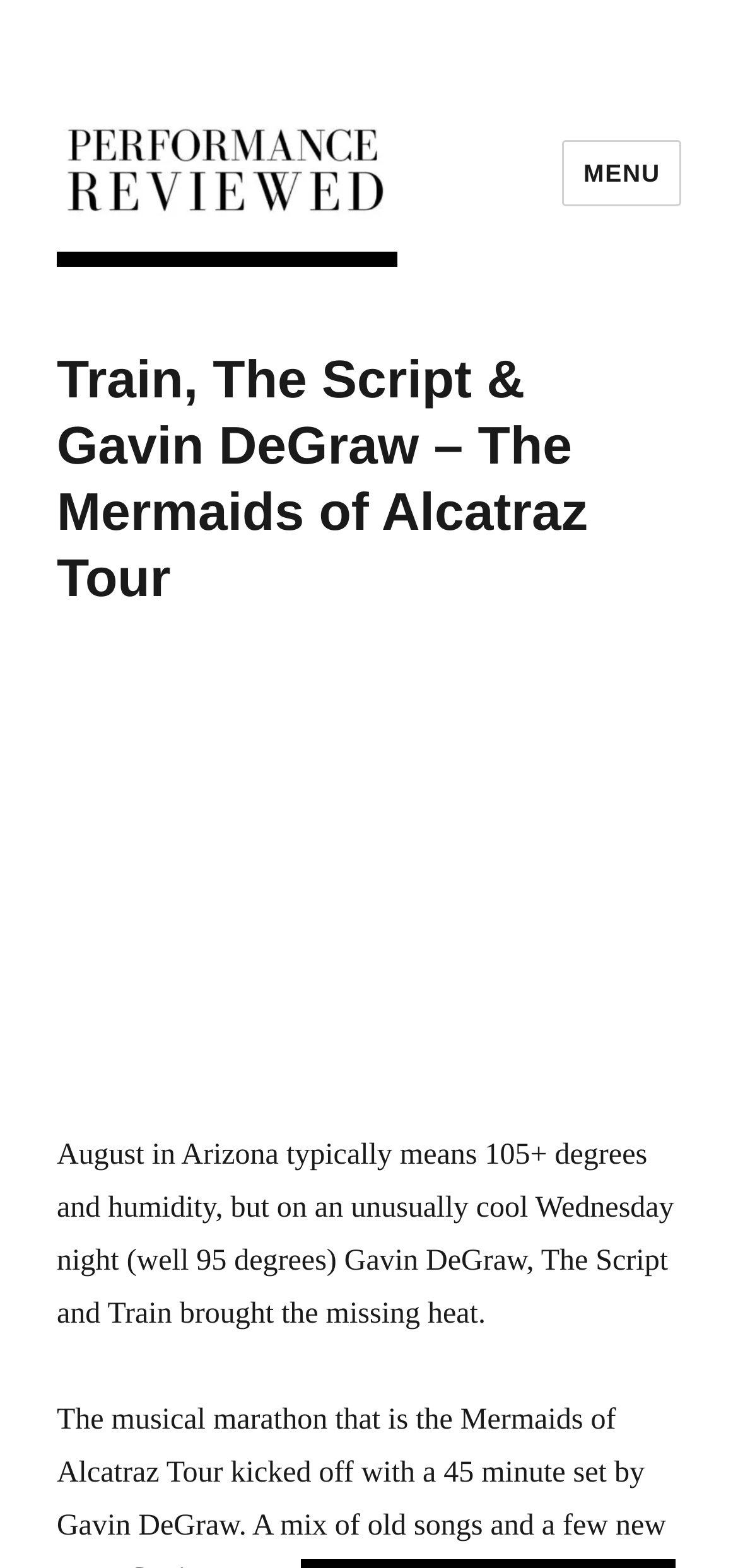What is the topic of the article?
Please answer the question with a detailed and comprehensive explanation.

The question asks about the topic of the article. From the StaticText element, we can see that the text mentions a concert and the performers, and the link element mentions 'Performance Reviewed'. This implies that the topic of the article is a concert review.